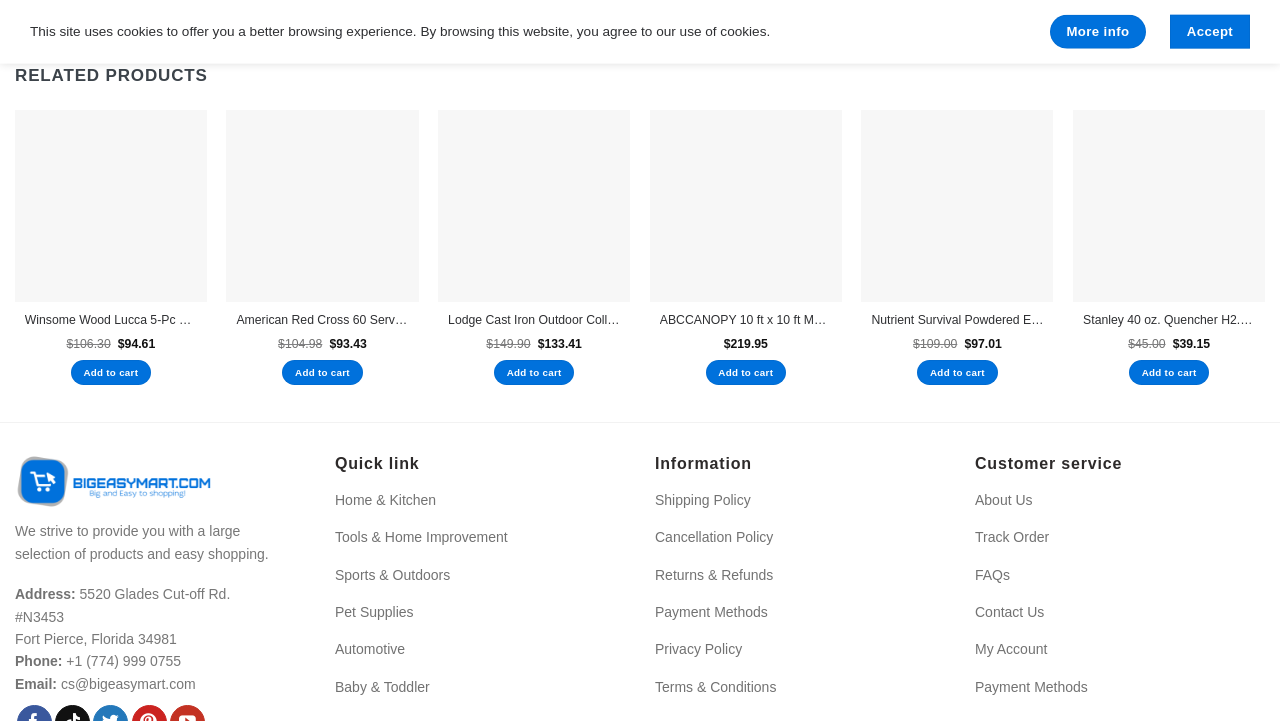Locate the bounding box of the user interface element based on this description: "Tools & Home Improvement".

[0.262, 0.73, 0.397, 0.761]